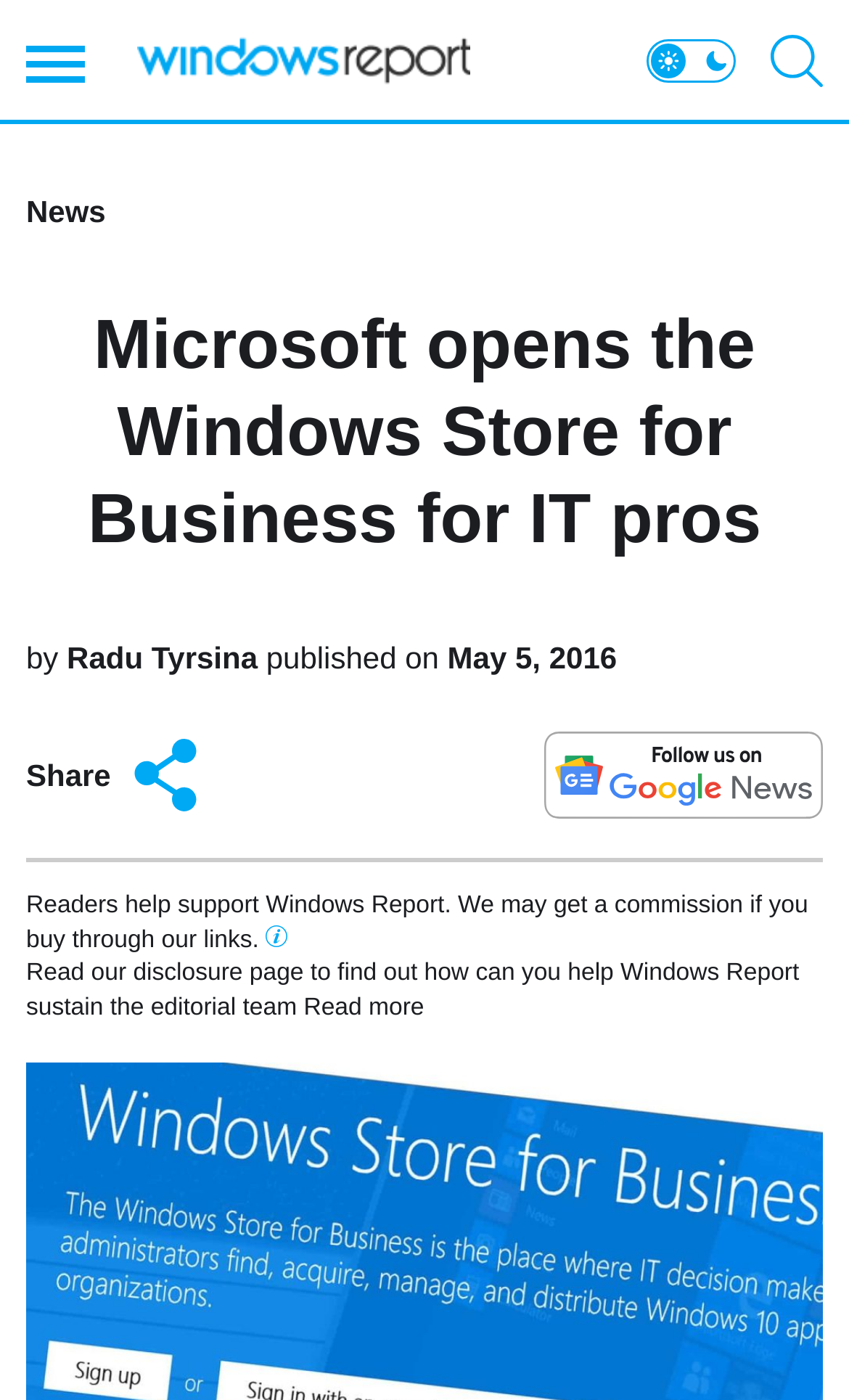Please find the main title text of this webpage.

Microsoft opens the Windows Store for Business for IT pros